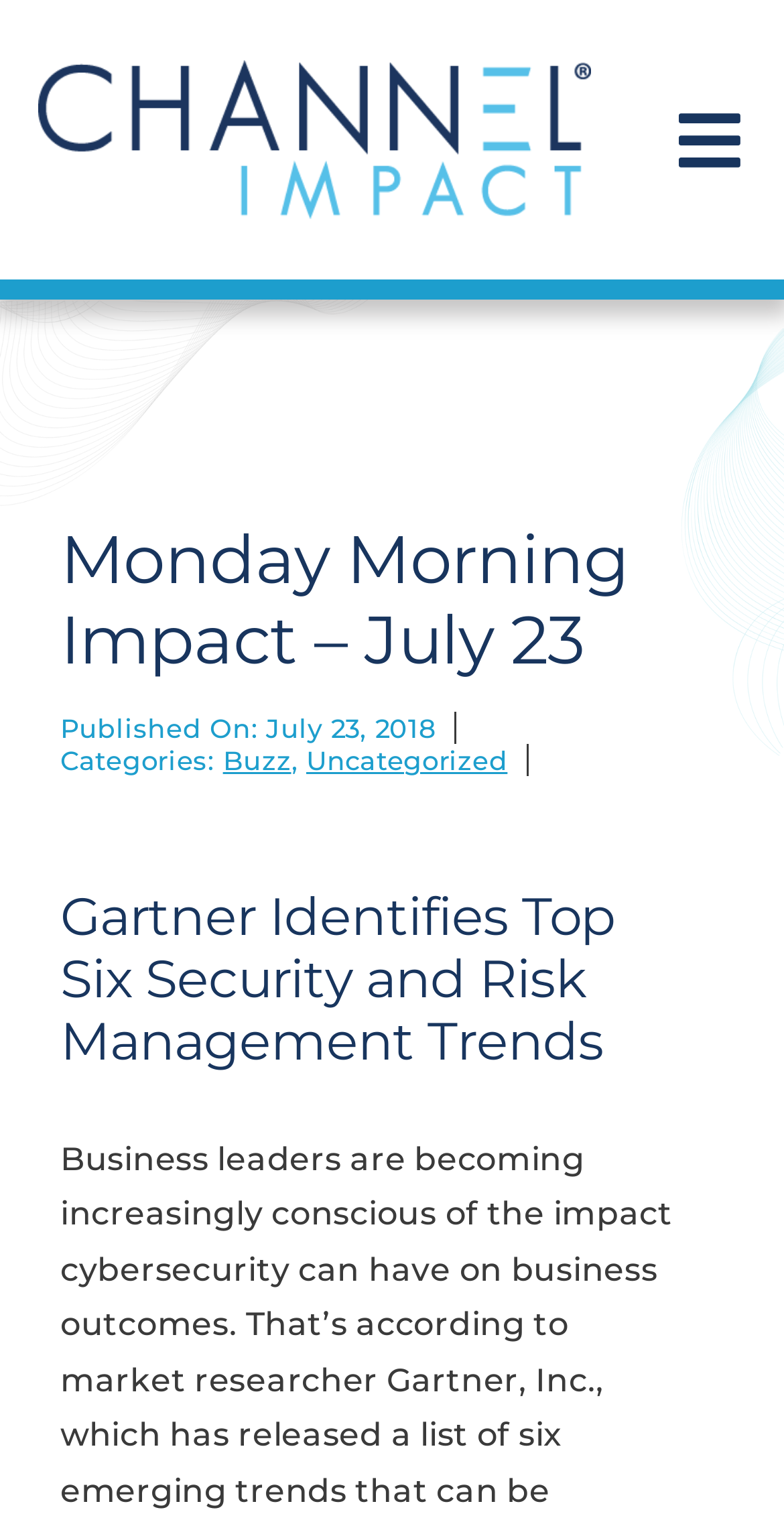Using the element description: "Find a Solution", determine the bounding box coordinates. The coordinates should be in the format [left, top, right, bottom], with values between 0 and 1.

[0.0, 0.164, 1.0, 0.25]